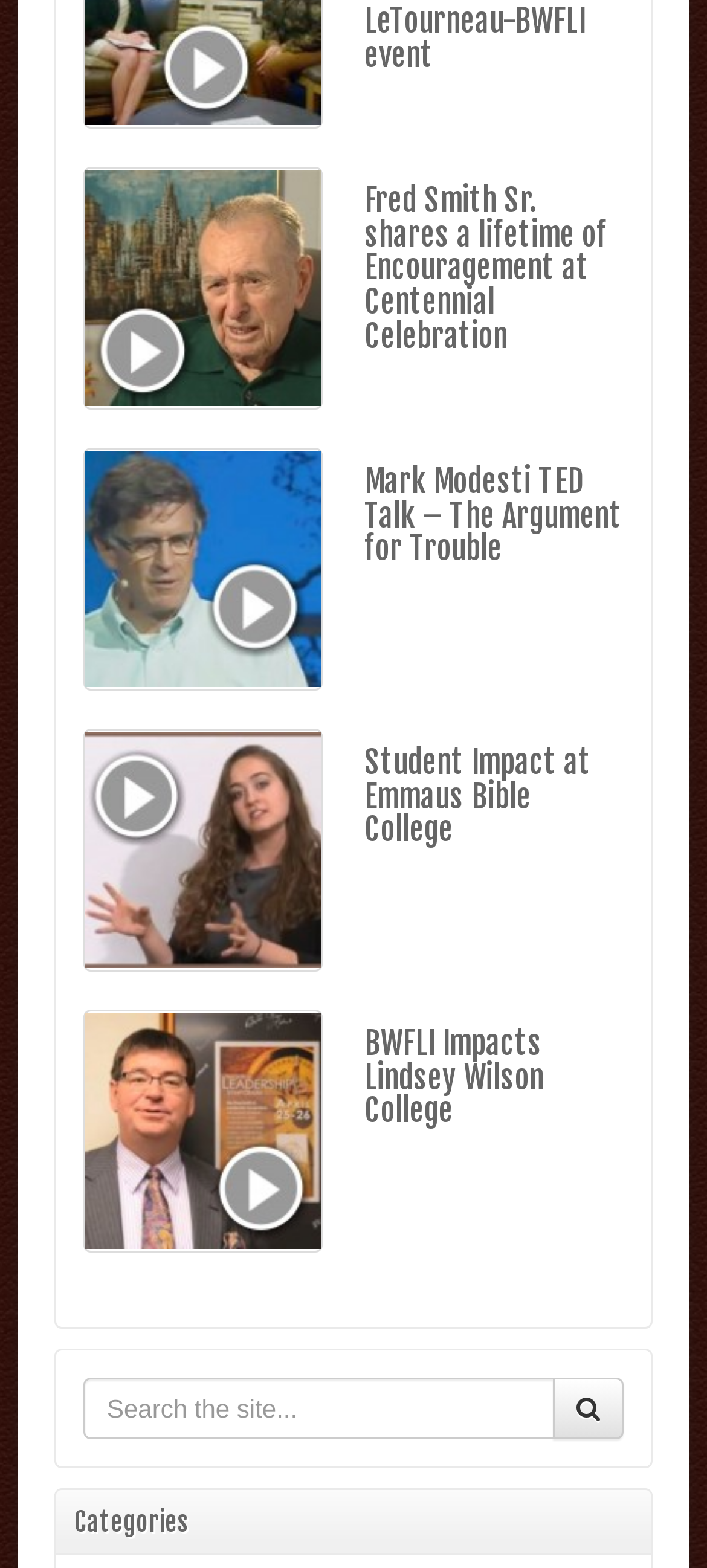Answer the question below using just one word or a short phrase: 
What is the icon on the search button?

magnifying glass